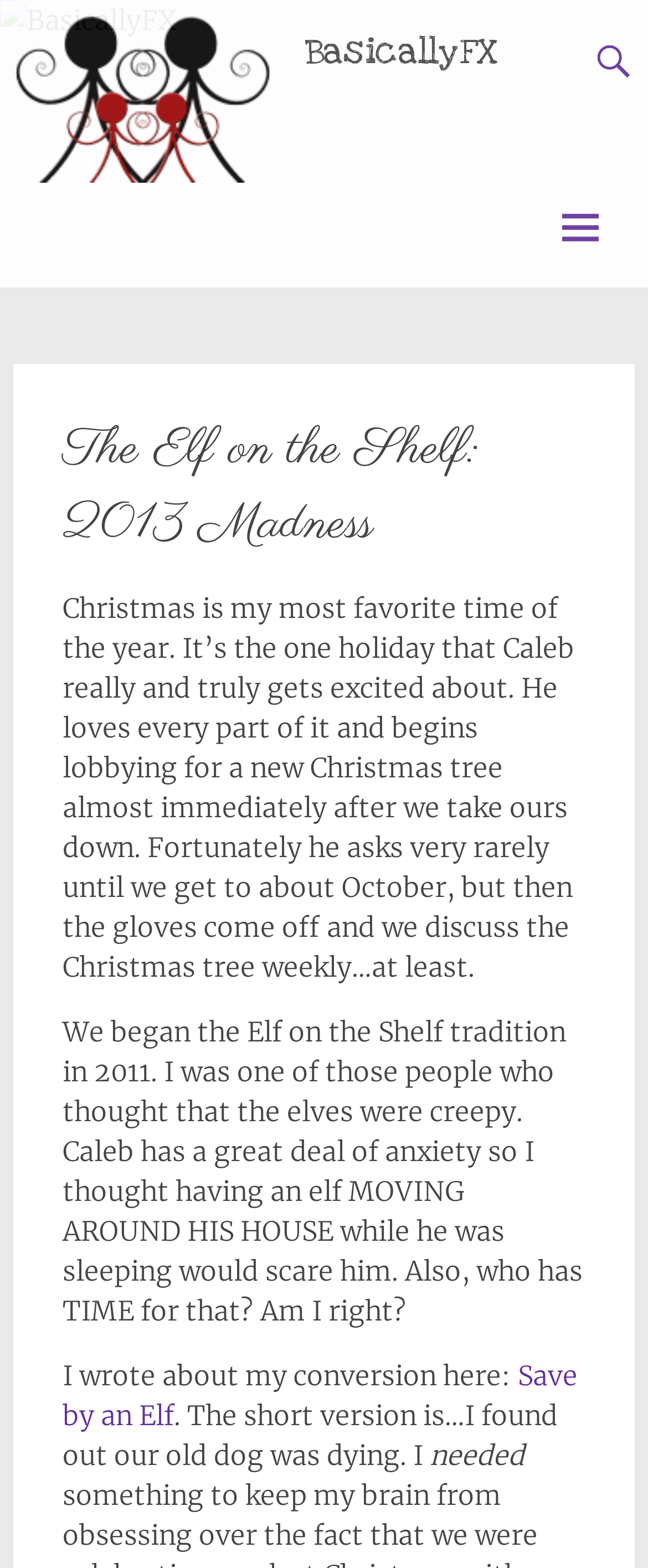Based on the element description "Vacant Gelatin Capsules", predict the bounding box coordinates of the UI element.

None